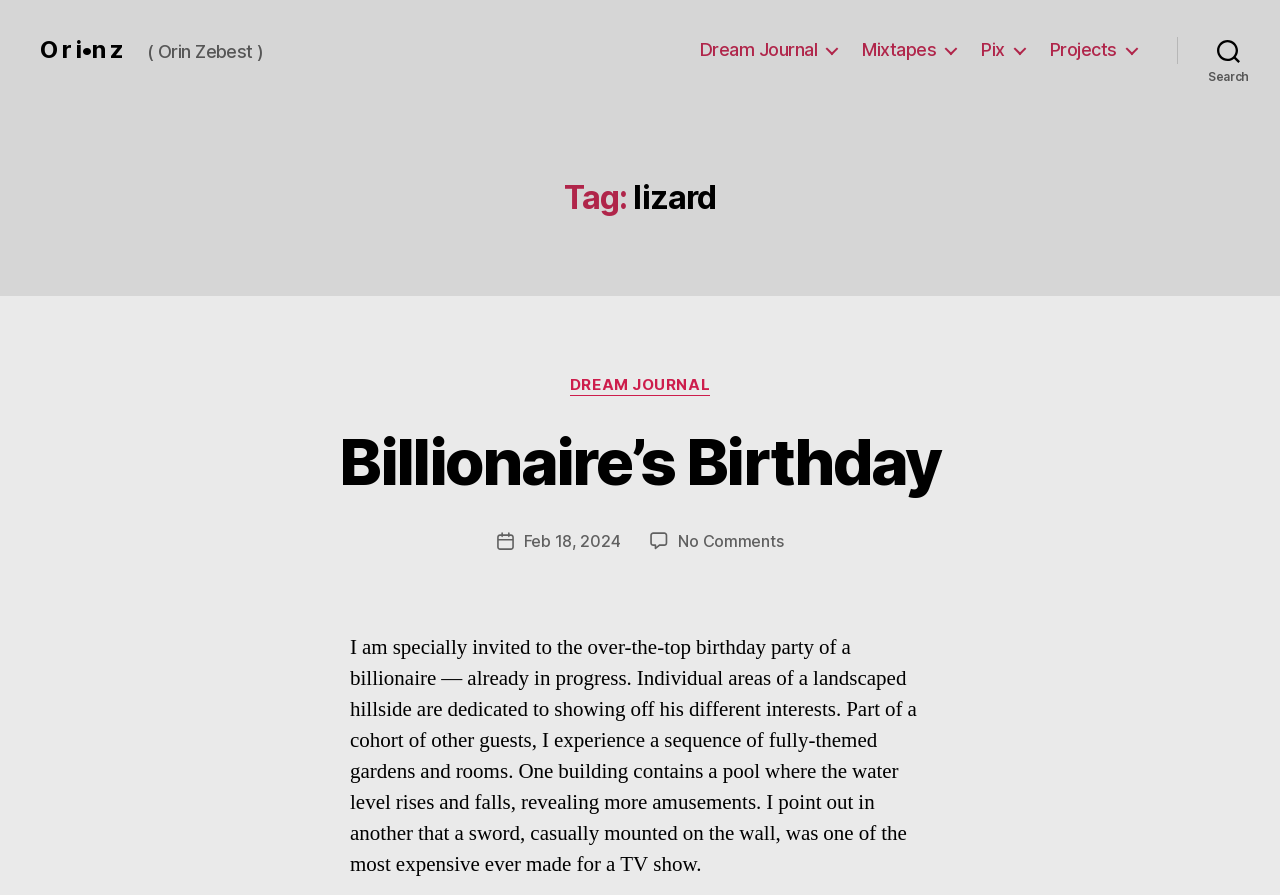Pinpoint the bounding box coordinates of the clickable area necessary to execute the following instruction: "Search for something". The coordinates should be given as four float numbers between 0 and 1, namely [left, top, right, bottom].

[0.92, 0.031, 1.0, 0.08]